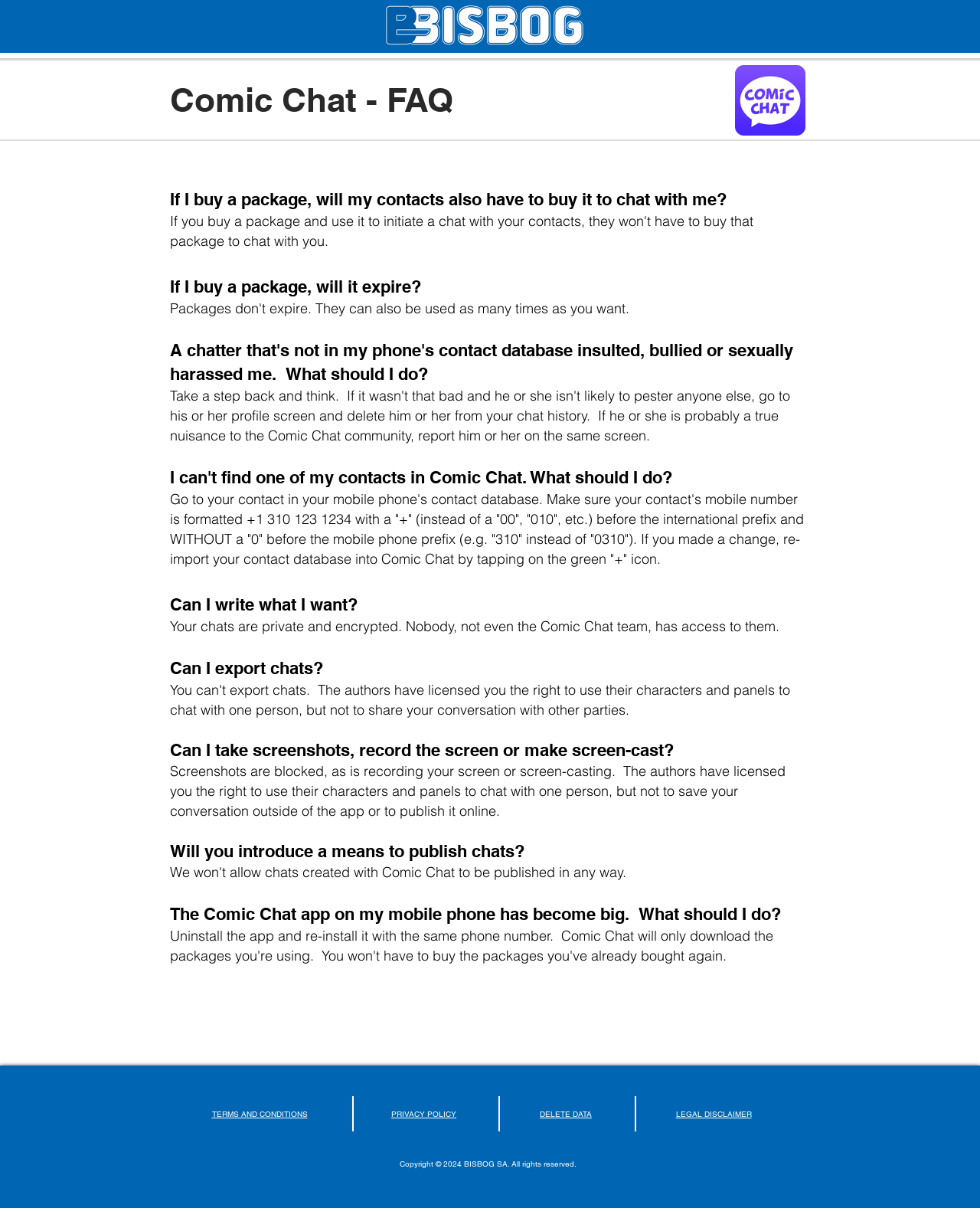Can users export their chats?
Give a comprehensive and detailed explanation for the question.

The webpage mentions that 'Can I export chats?' and the answer is not provided, implying that users cannot export their chats. Additionally, the webpage states that screenshots, recording the screen, or making screen-casts are blocked, which further supports the idea that users cannot export their chats.